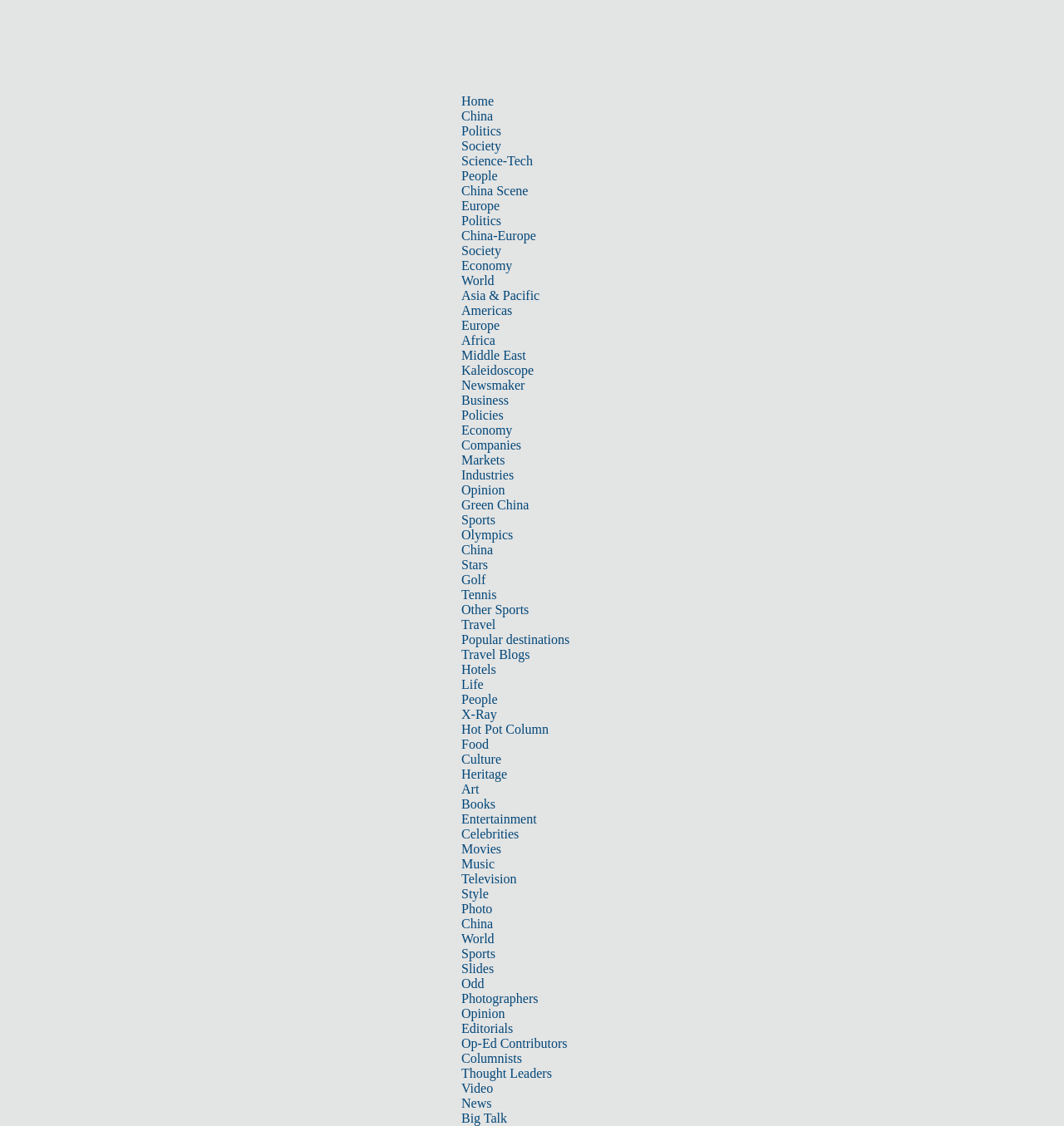Please locate the bounding box coordinates of the element that should be clicked to complete the given instruction: "Click on the 'Home' link".

[0.434, 0.083, 0.464, 0.096]